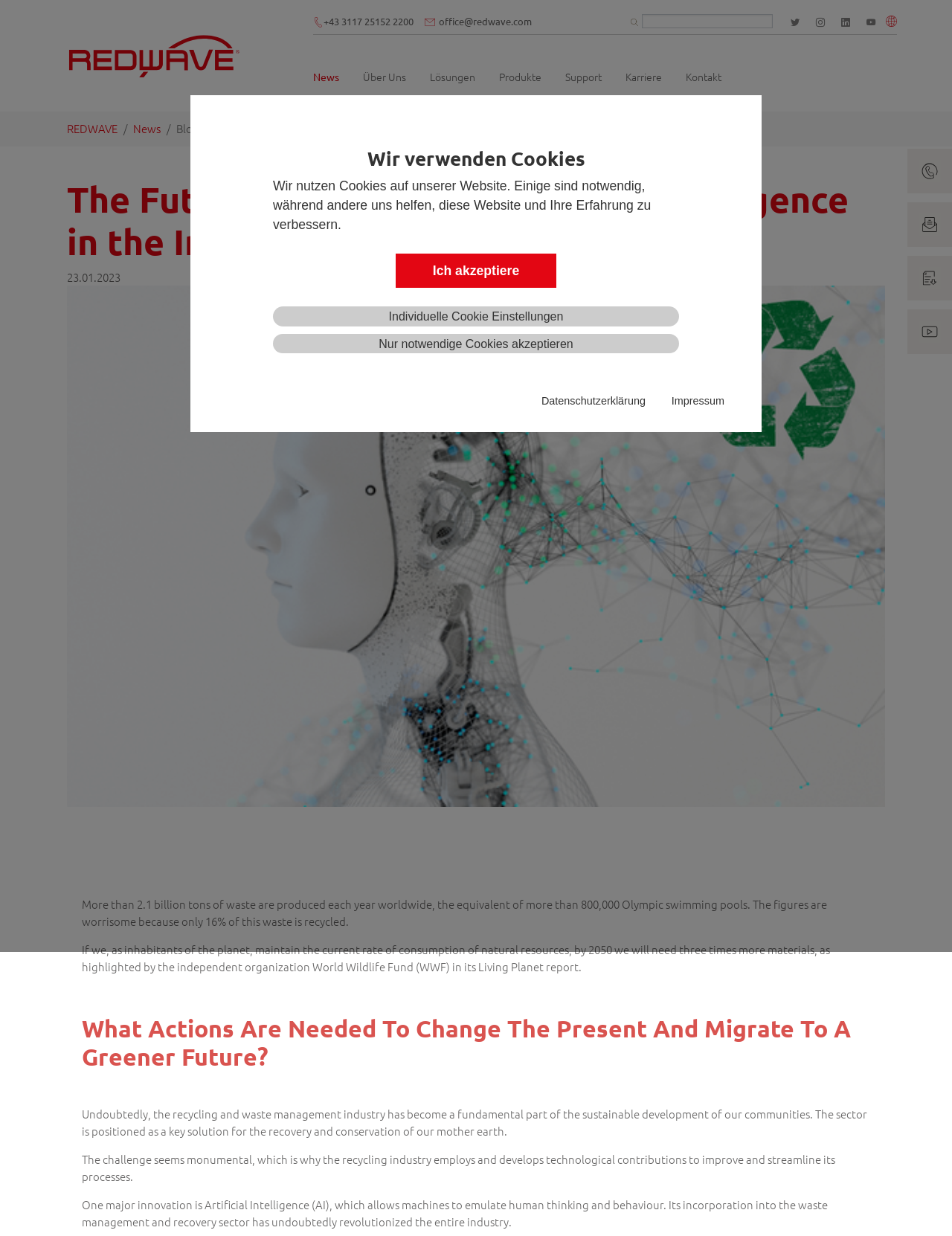Analyze the image and provide a detailed answer to the question: What is the company name of the website?

The company name can be found in the top-left corner of the webpage, where the logo 'Redwave' is displayed, and also in the navigation menu as 'REDWAVE'.